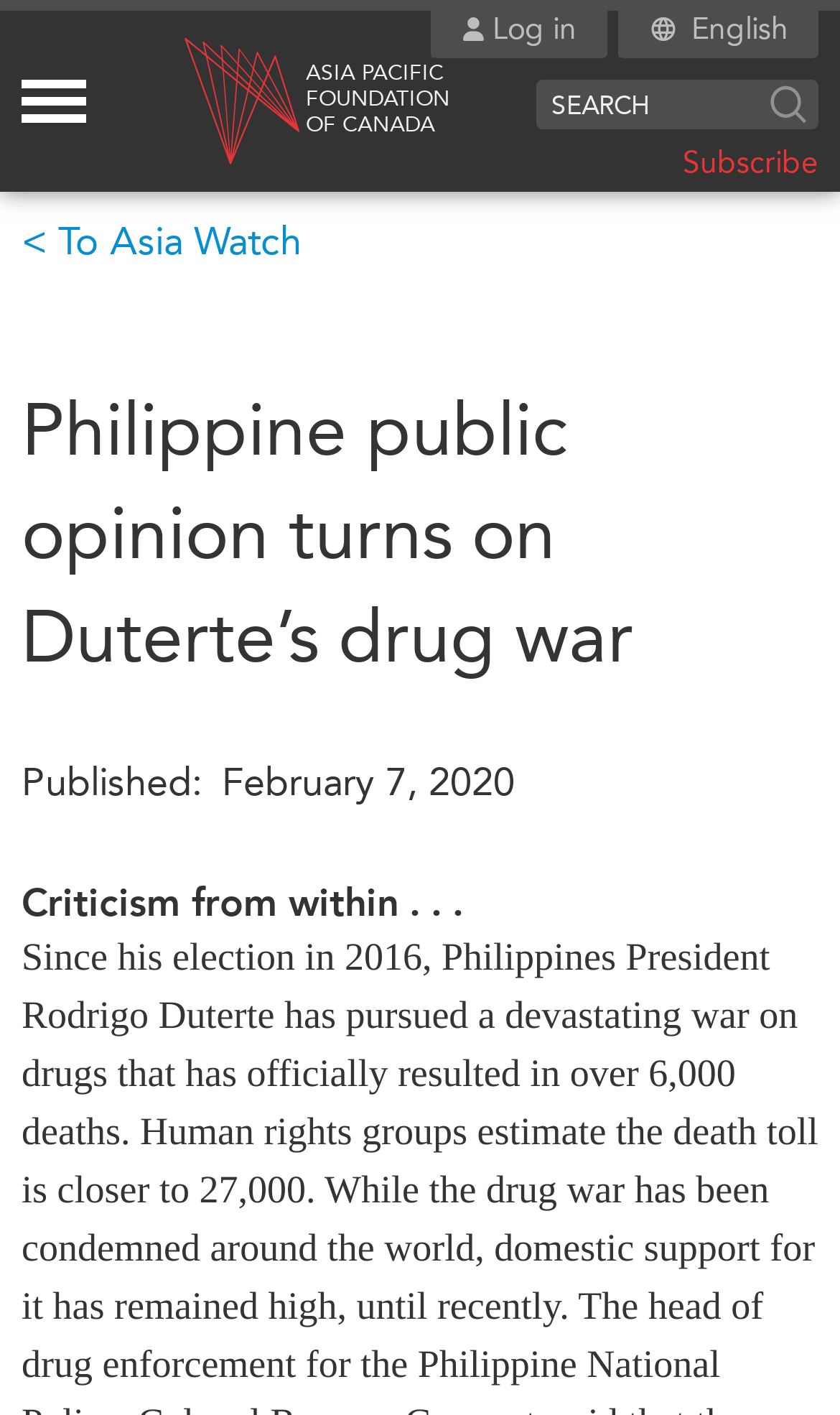What is the language of the webpage?
Look at the image and respond with a one-word or short phrase answer.

English